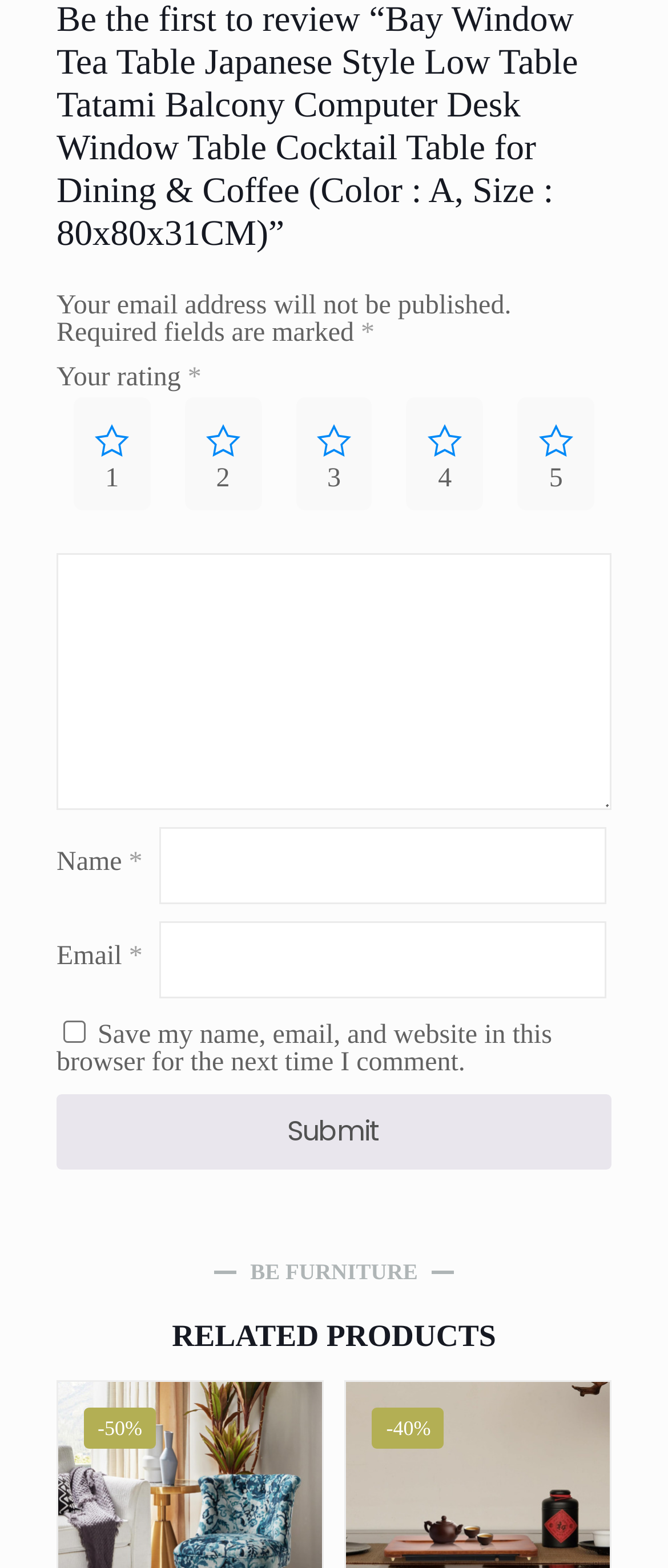Bounding box coordinates are specified in the format (top-left x, top-left y, bottom-right x, bottom-right y). All values are floating point numbers bounded between 0 and 1. Please provide the bounding box coordinate of the region this sentence describes: name="submit" value="Submit"

[0.085, 0.698, 0.915, 0.746]